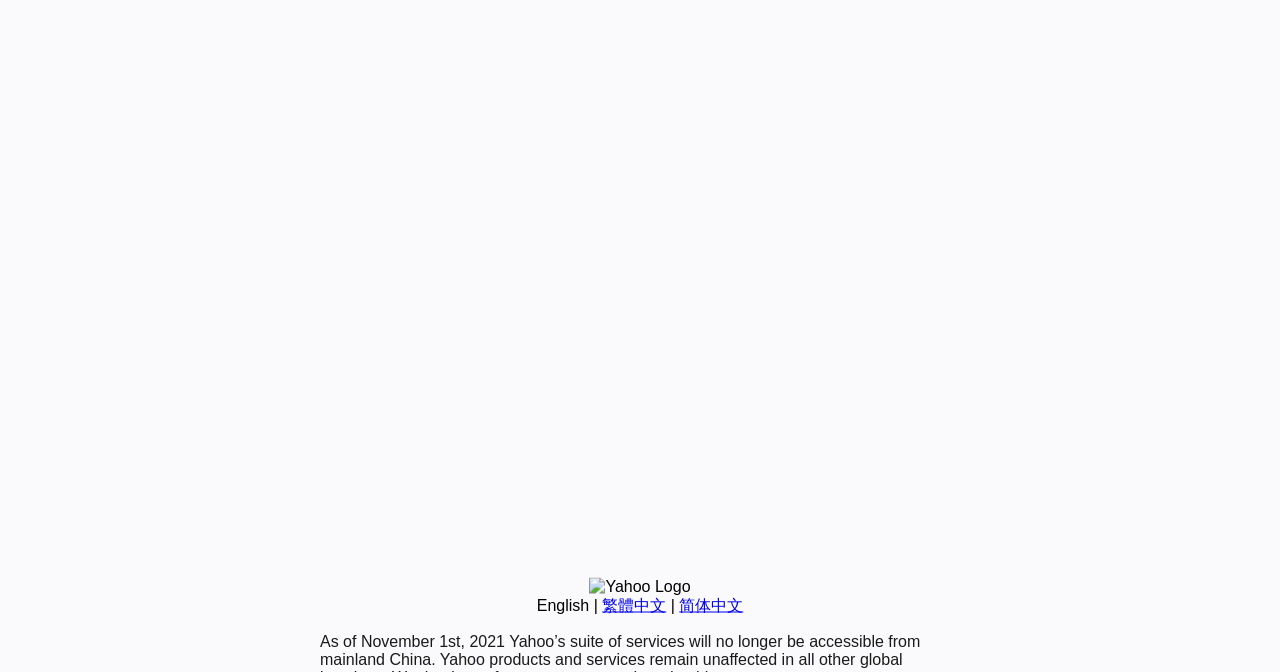Identify the bounding box coordinates for the UI element described as follows: "English". Ensure the coordinates are four float numbers between 0 and 1, formatted as [left, top, right, bottom].

[0.419, 0.888, 0.46, 0.913]